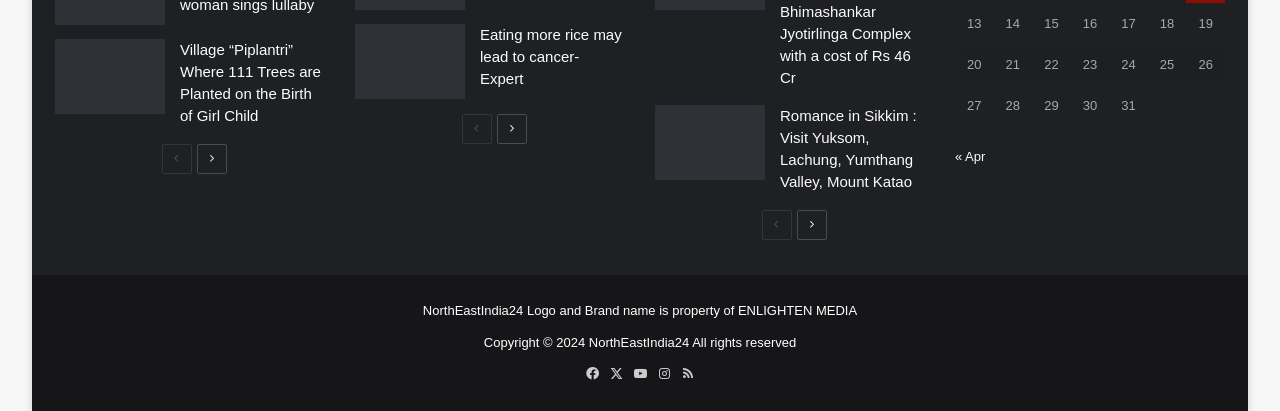Please specify the bounding box coordinates of the clickable region necessary for completing the following instruction: "Visit the Romance in Sikkim page". The coordinates must consist of four float numbers between 0 and 1, i.e., [left, top, right, bottom].

[0.512, 0.255, 0.598, 0.438]